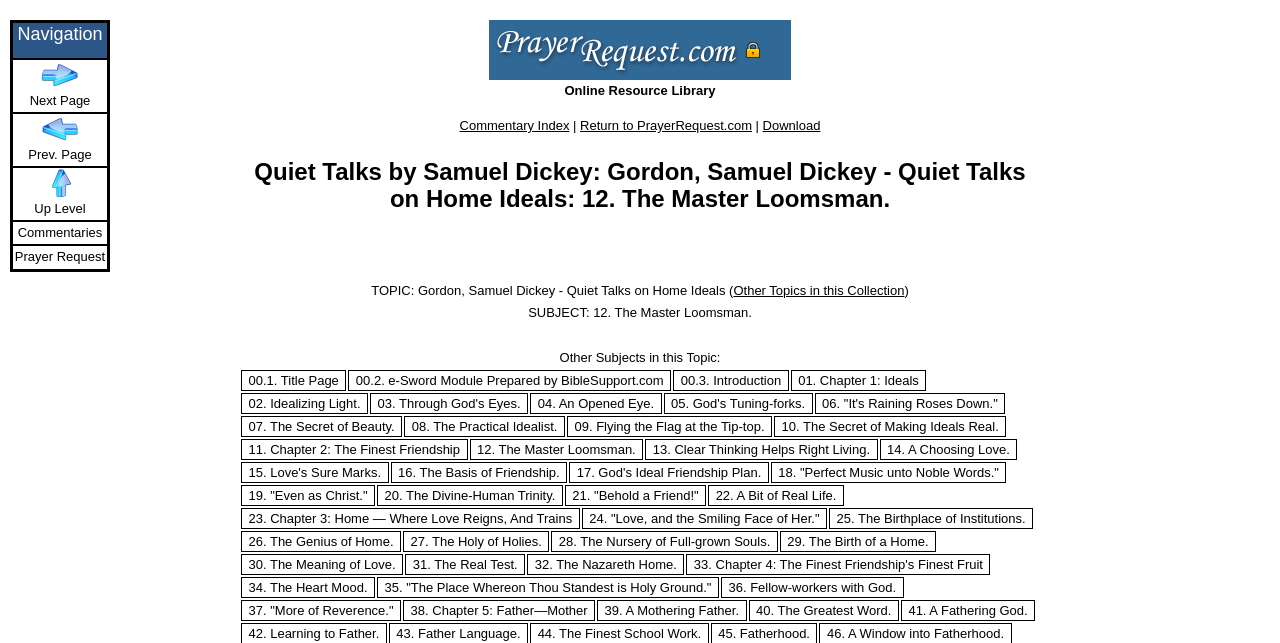Select the bounding box coordinates of the element I need to click to carry out the following instruction: "View the 'Other Topics in this Collection'".

[0.573, 0.441, 0.707, 0.464]